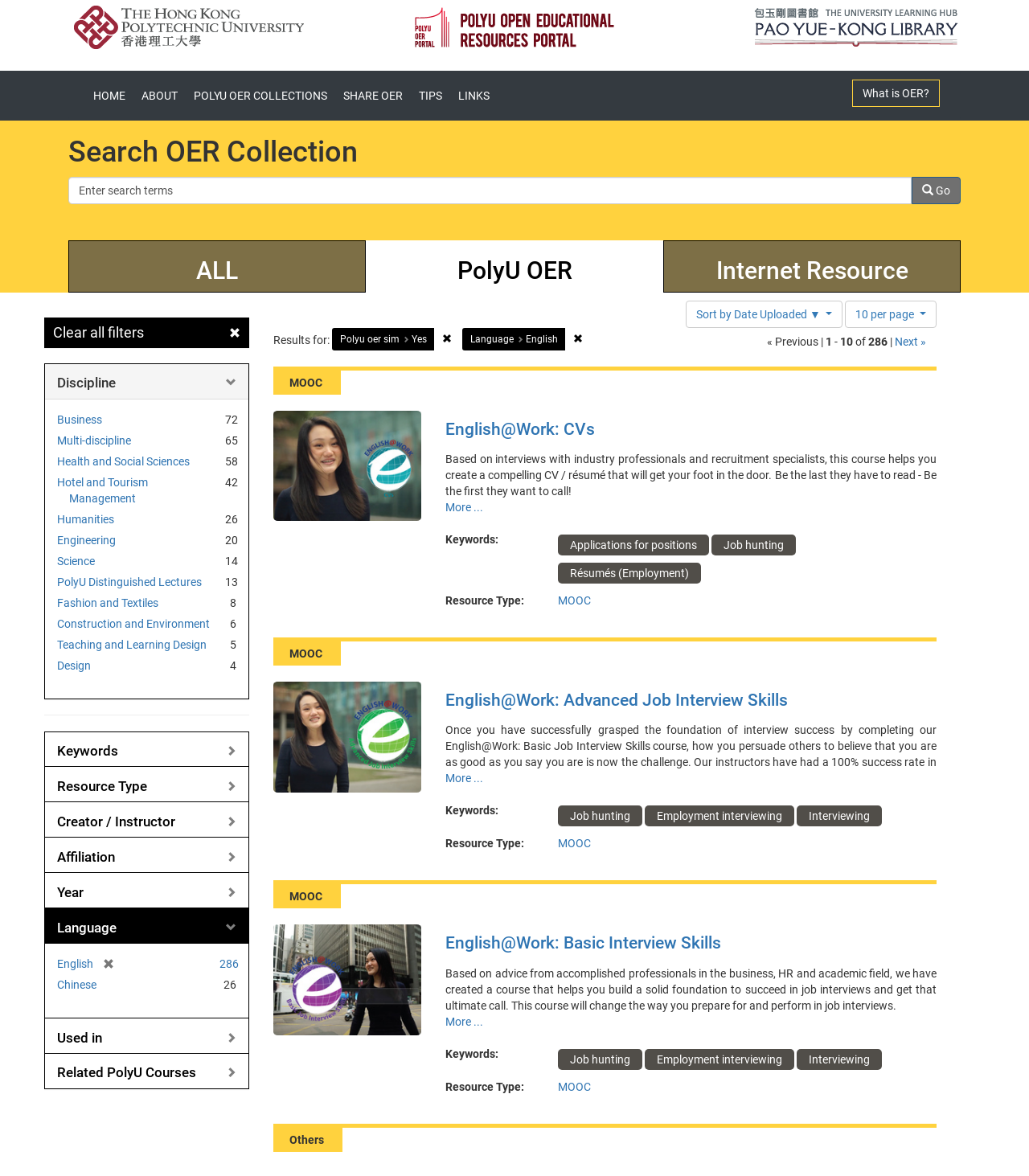Please specify the bounding box coordinates of the area that should be clicked to accomplish the following instruction: "View ALL OER resources". The coordinates should consist of four float numbers between 0 and 1, i.e., [left, top, right, bottom].

[0.079, 0.218, 0.343, 0.241]